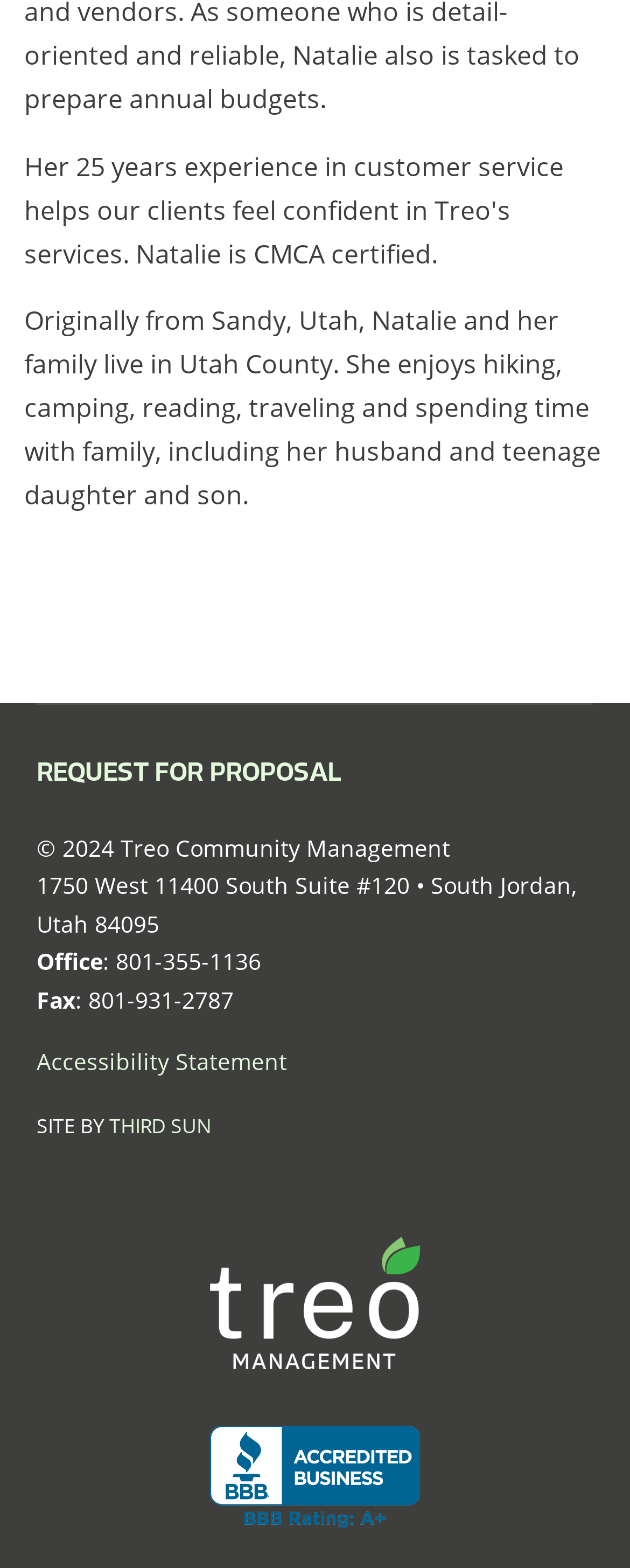What is the accreditation status of Treo Community Management?
Give a single word or phrase as your answer by examining the image.

BBB Accredited Business